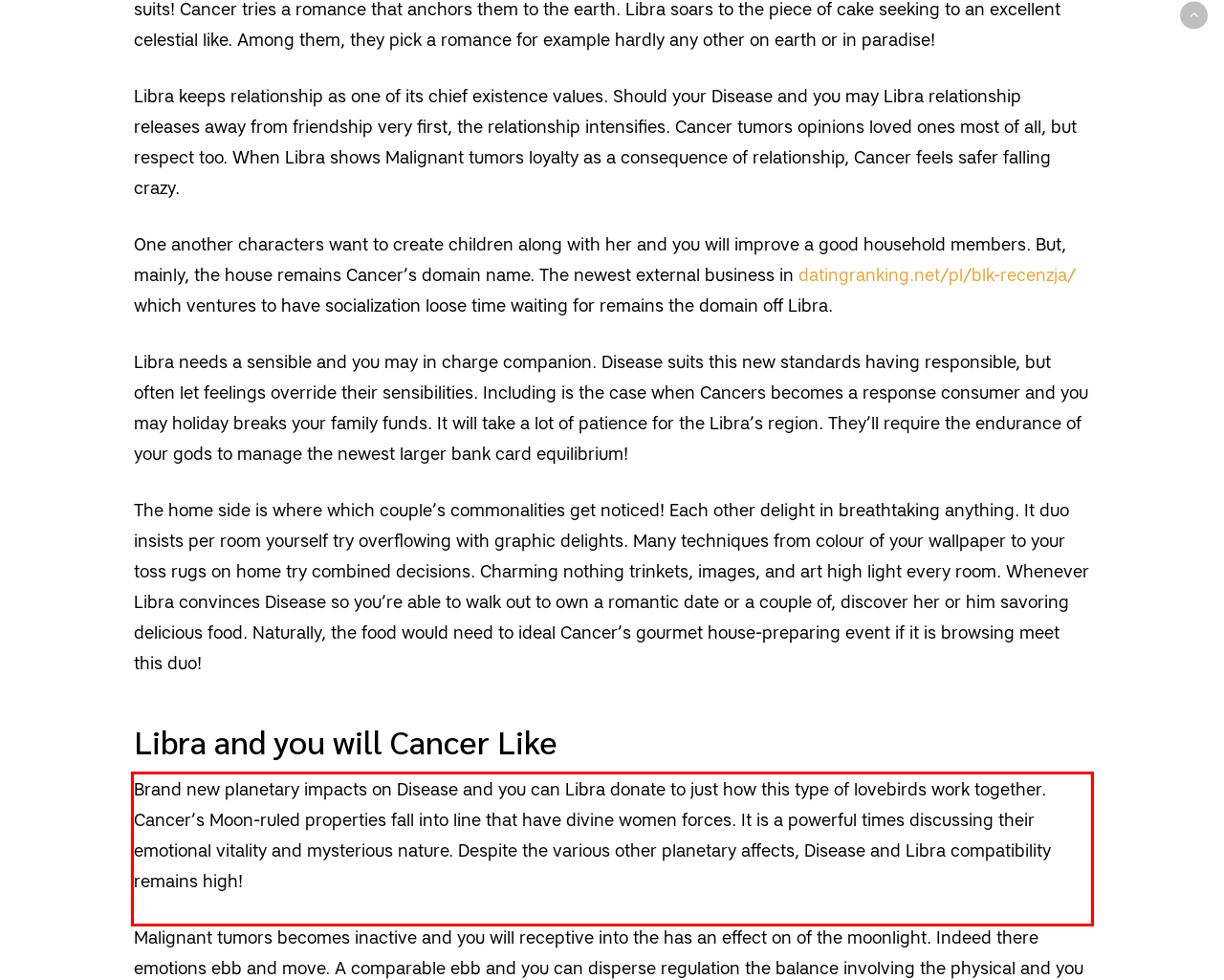Please identify the text within the red rectangular bounding box in the provided webpage screenshot.

Brand new planetary impacts on Disease and you can Libra donate to just how this type of lovebirds work together. Cancer’s Moon-ruled properties fall into line that have divine women forces. It is a powerful times discussing their emotional vitality and mysterious nature. Despite the various other planetary affects, Disease and Libra compatibility remains high!